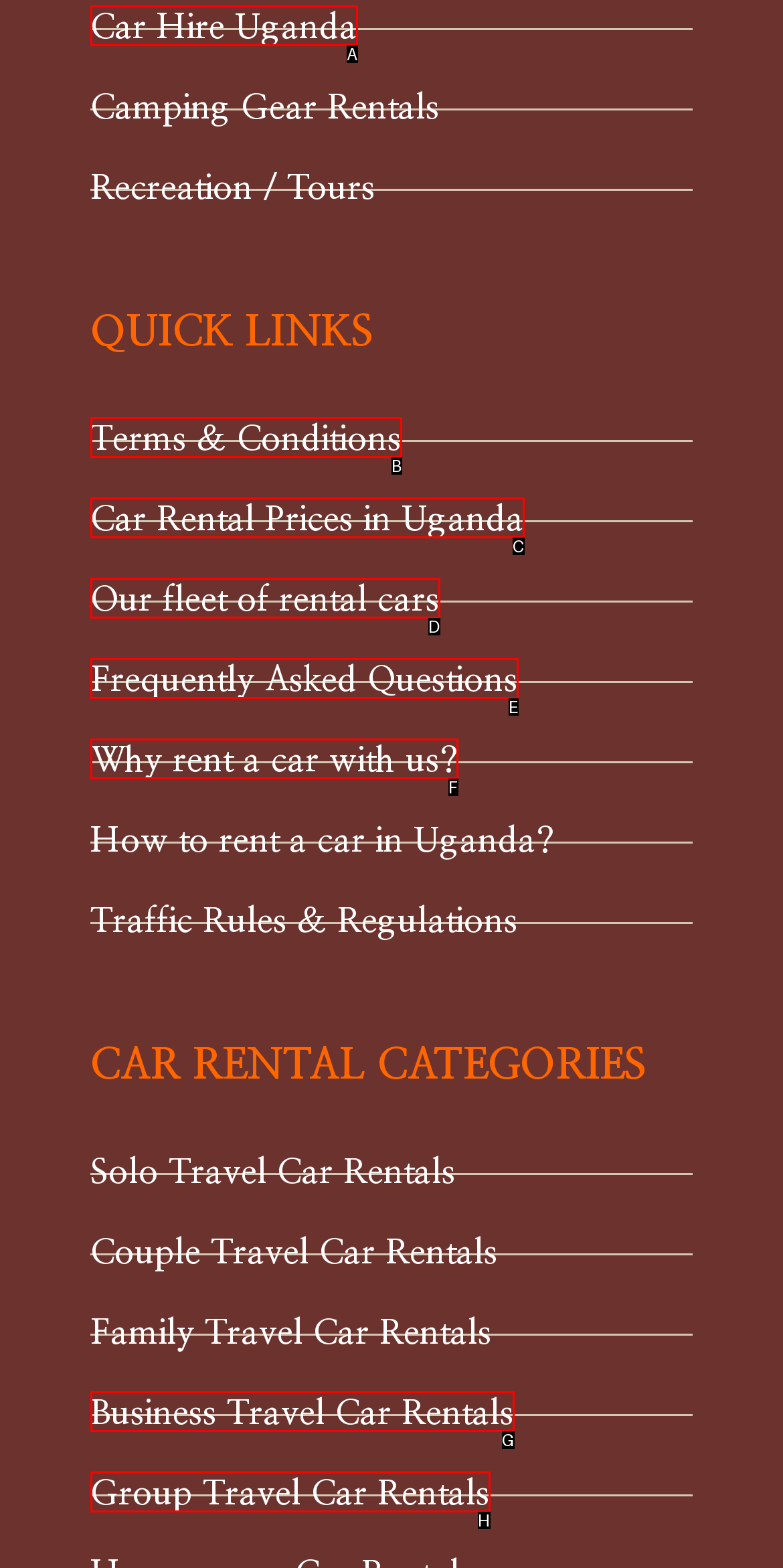Point out the HTML element that matches the following description: Car Hire Uganda
Answer with the letter from the provided choices.

A